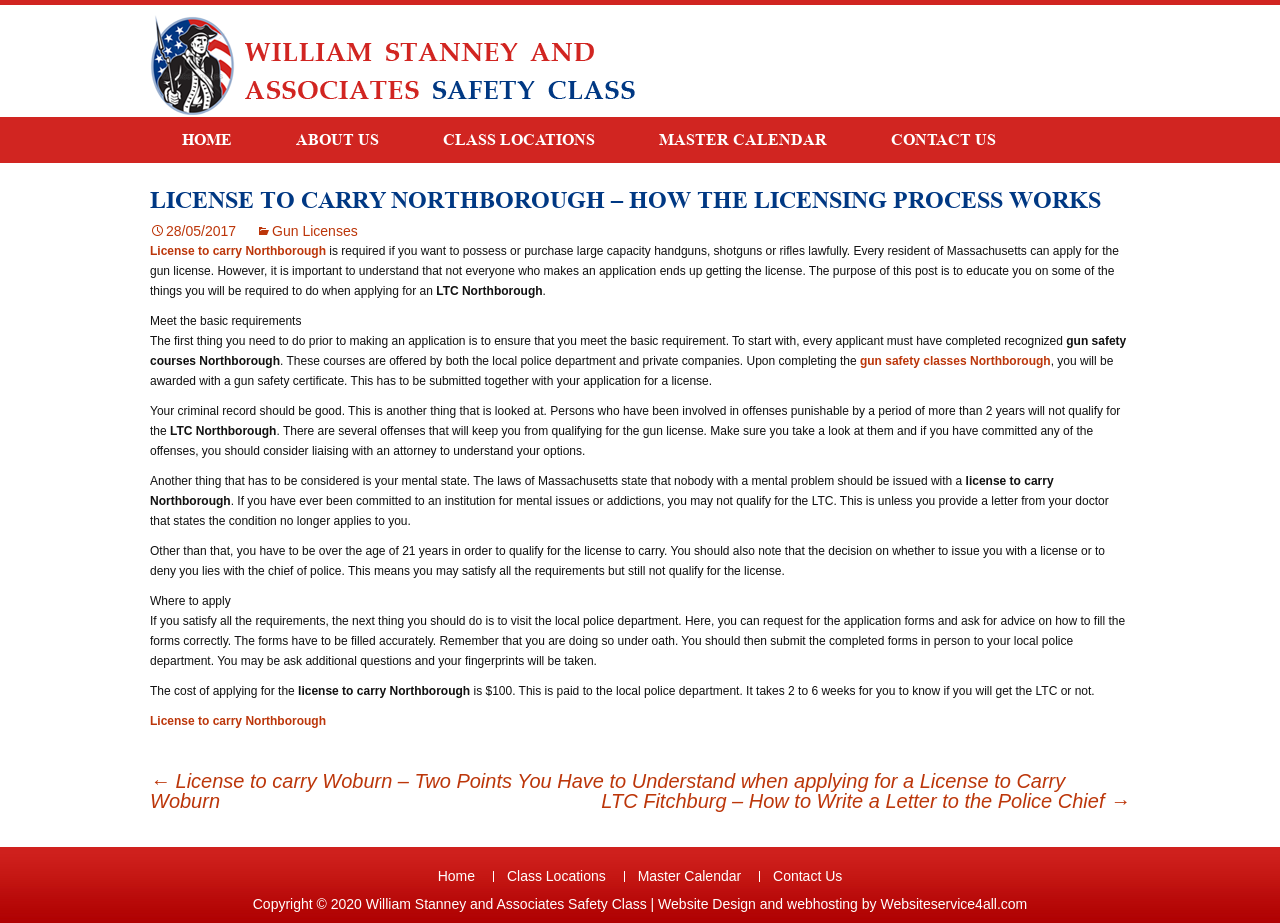Indicate the bounding box coordinates of the element that must be clicked to execute the instruction: "Read the article about 'LICENSE TO CARRY NORTHBOROUGH'". The coordinates should be given as four float numbers between 0 and 1, i.e., [left, top, right, bottom].

[0.117, 0.187, 0.883, 0.234]